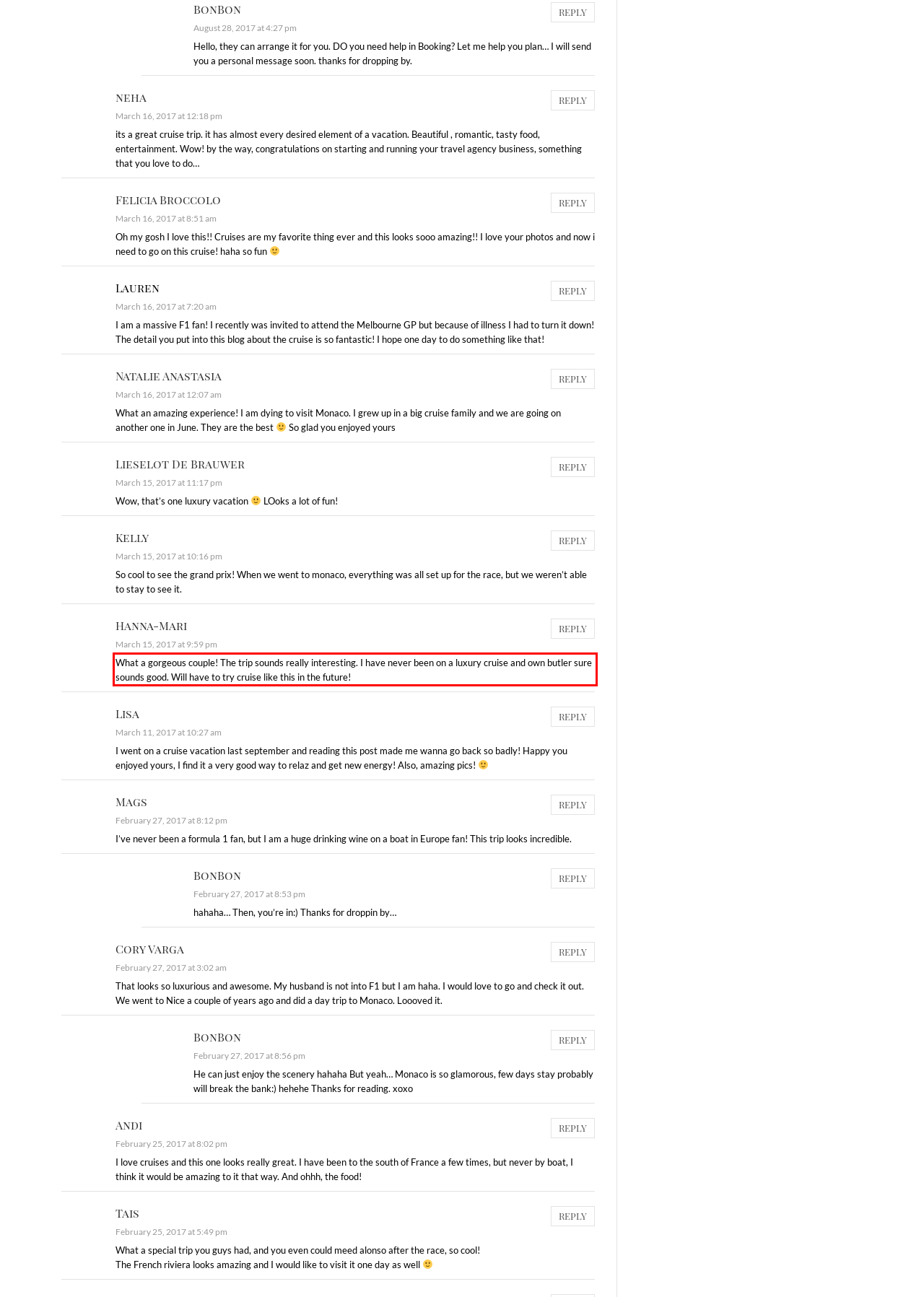Using the webpage screenshot, recognize and capture the text within the red bounding box.

What a gorgeous couple! The trip sounds really interesting. I have never been on a luxury cruise and own butler sure sounds good. Will have to try cruise like this in the future!